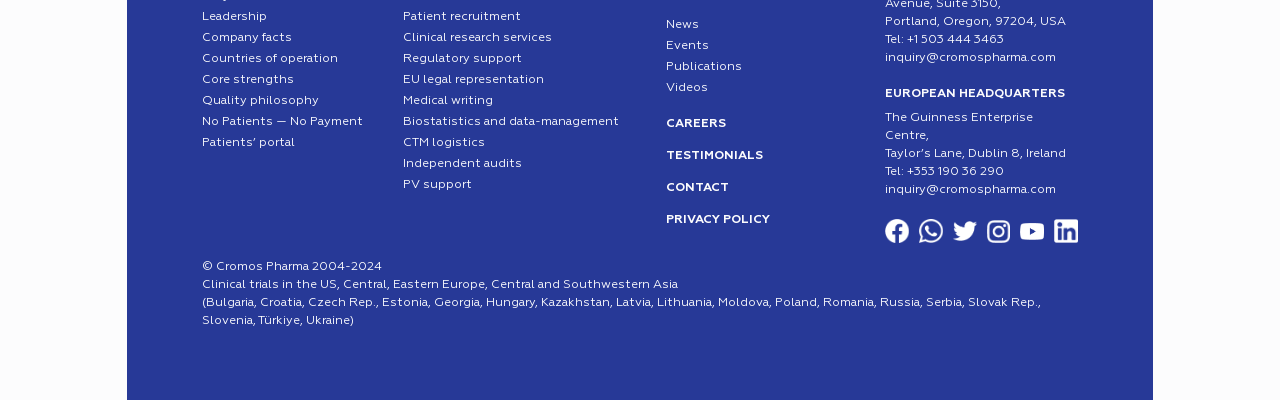Where is the European headquarters of the company located?
Carefully examine the image and provide a detailed answer to the question.

The European headquarters of the company is located in Dublin 8, Ireland, as mentioned in the 'EUROPEAN HEADQUARTERS' section at the bottom right of the webpage.